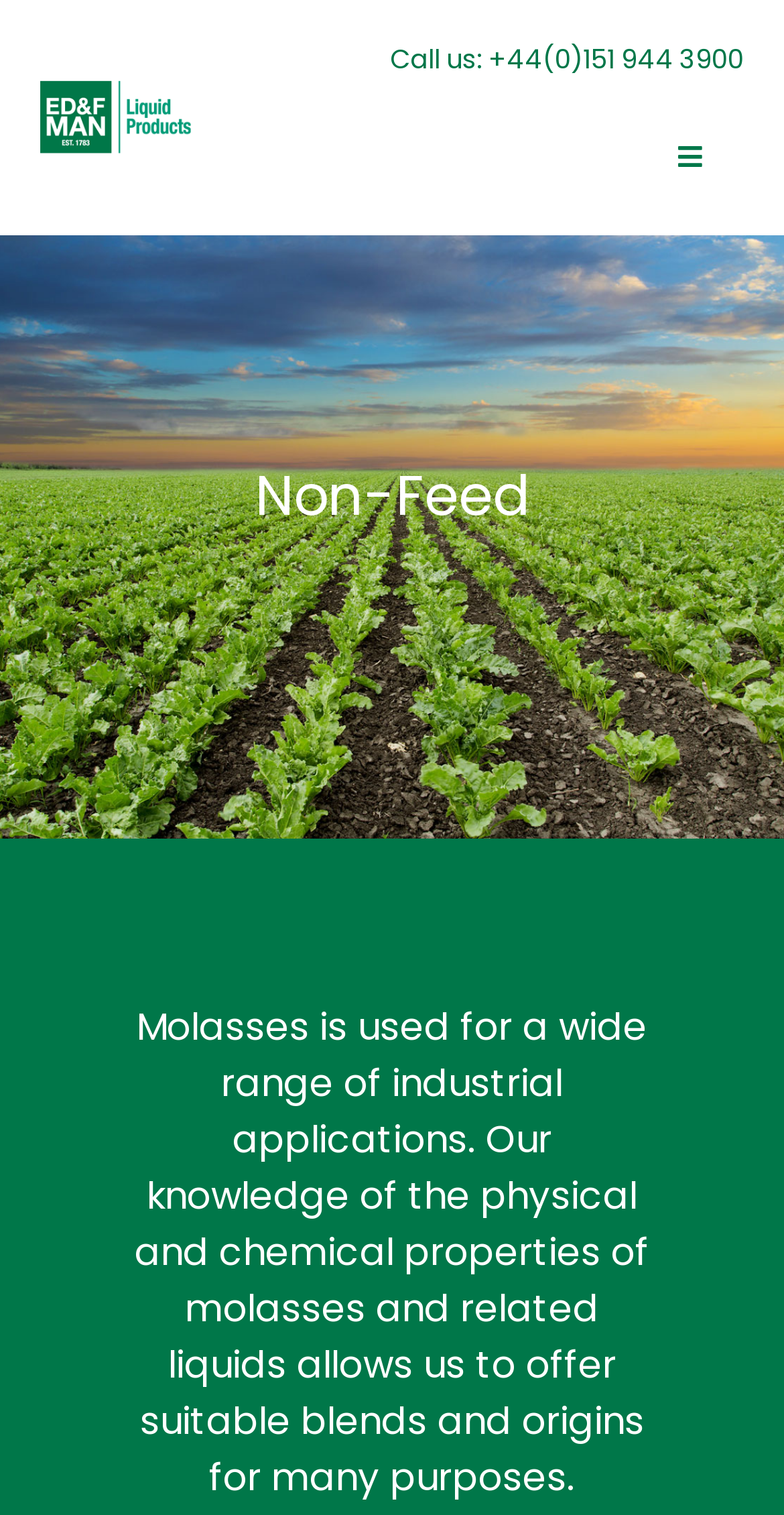What is the phone number to call?
Provide a short answer using one word or a brief phrase based on the image.

+44(0)151 944 3900